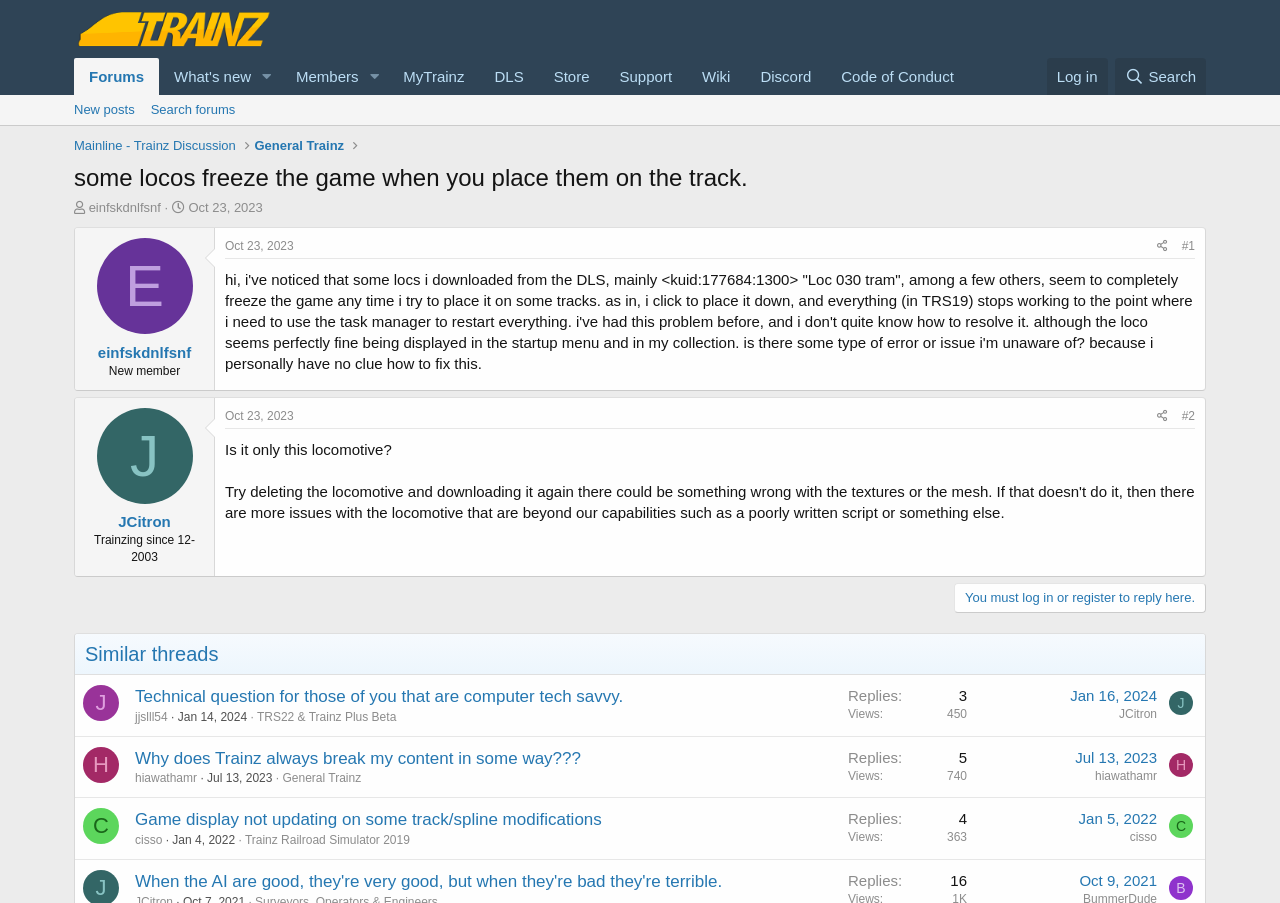Provide the bounding box for the UI element matching this description: "parent_node: What's new aria-label="Toggle expanded"".

[0.198, 0.064, 0.219, 0.105]